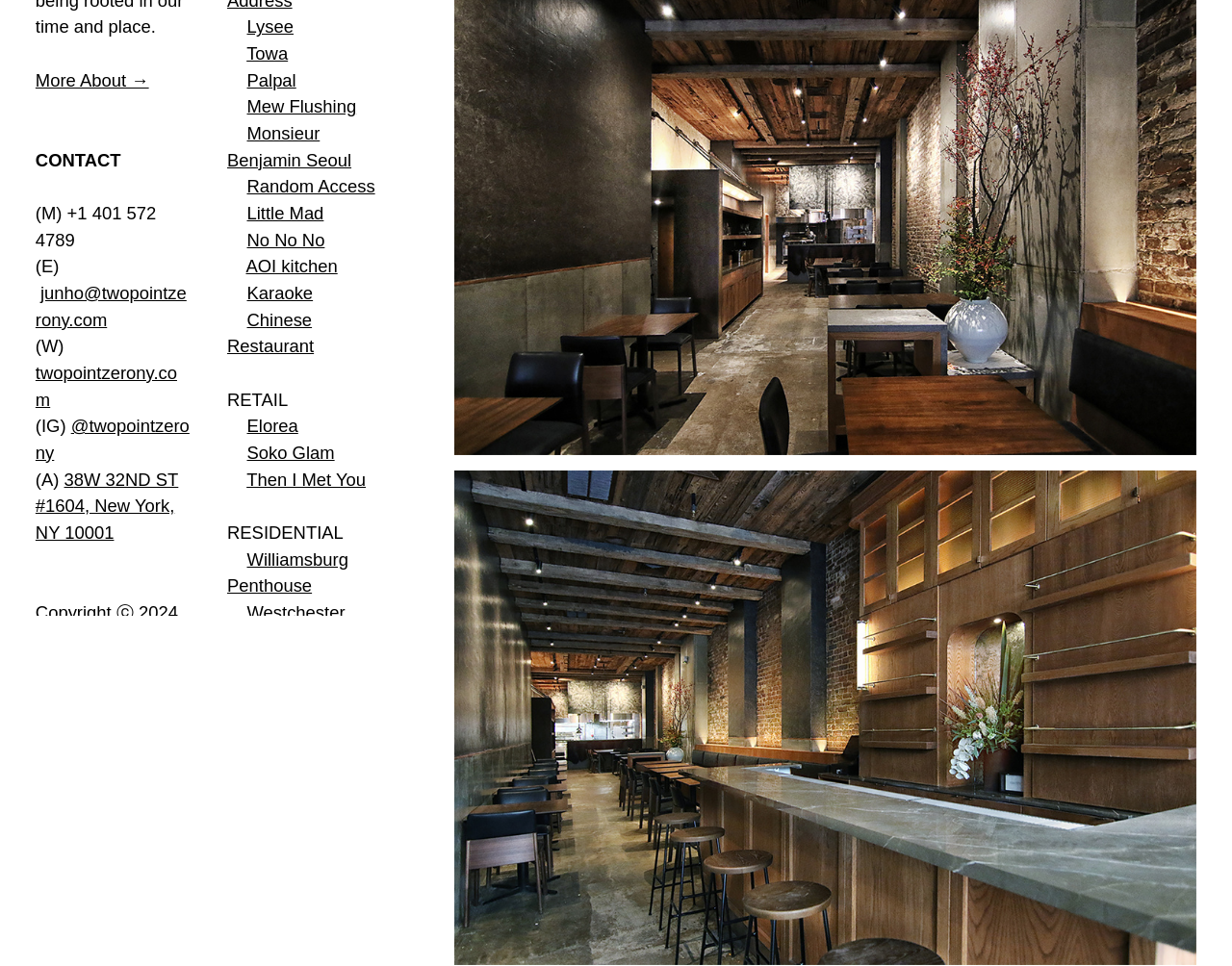Calculate the bounding box coordinates of the UI element given the description: "AOI kitchen".

[0.2, 0.265, 0.274, 0.286]